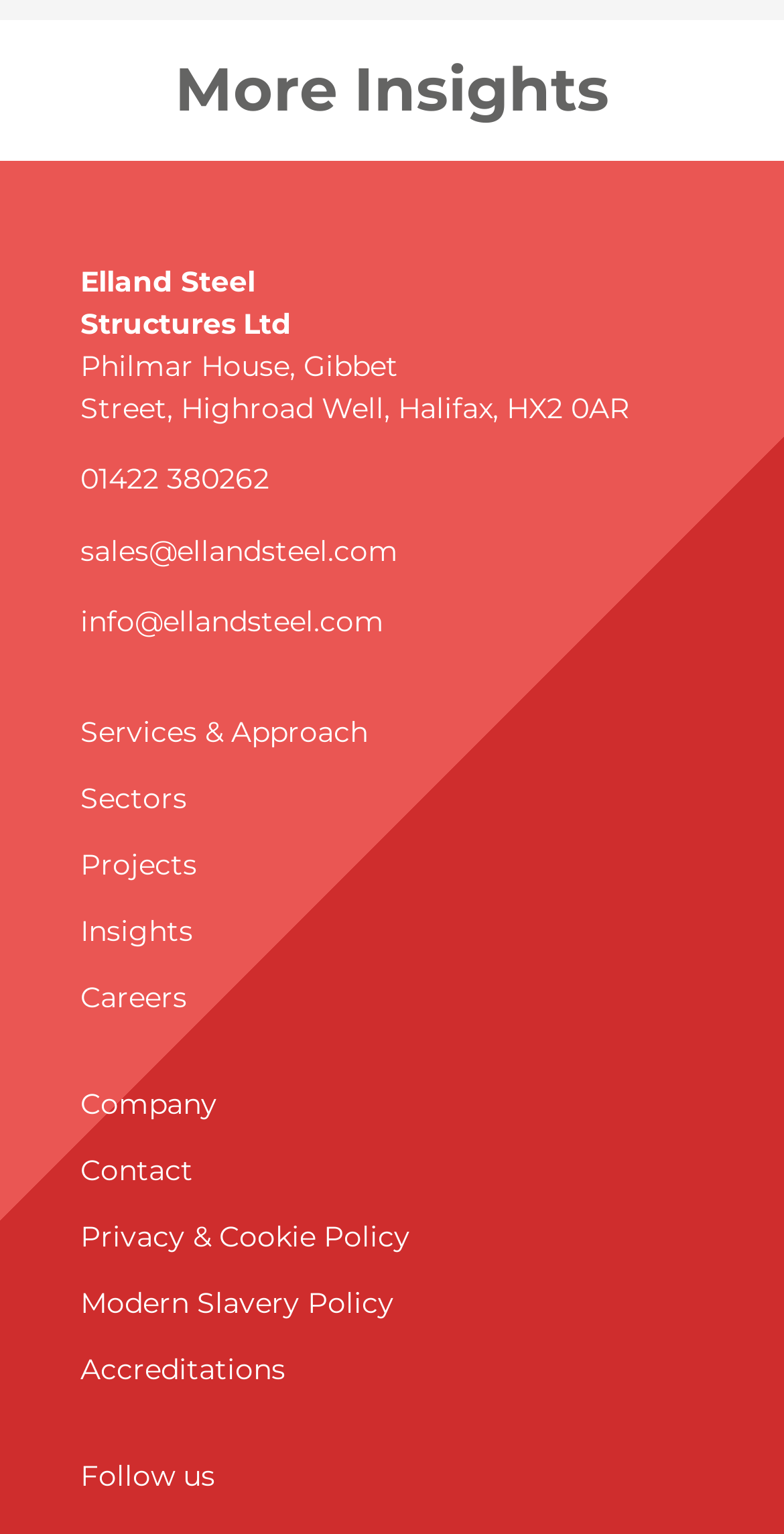For the following element description, predict the bounding box coordinates in the format (top-left x, top-left y, bottom-right x, bottom-right y). All values should be floating point numbers between 0 and 1. Description: Contact

[0.103, 0.751, 0.246, 0.775]